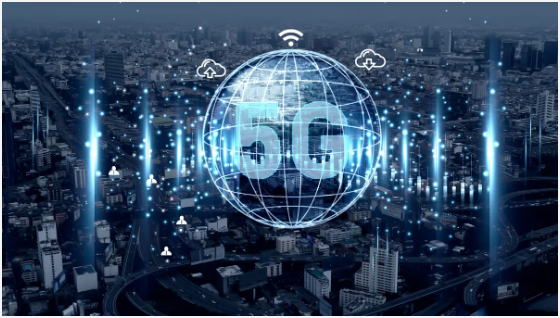What is represented by the wireless signal icons?
Using the image as a reference, give an elaborate response to the question.

The graphical elements surrounding the globe, including the wireless signal icons, represent the integration of cloud computing and data services with 5G technology, highlighting its capabilities and applications.